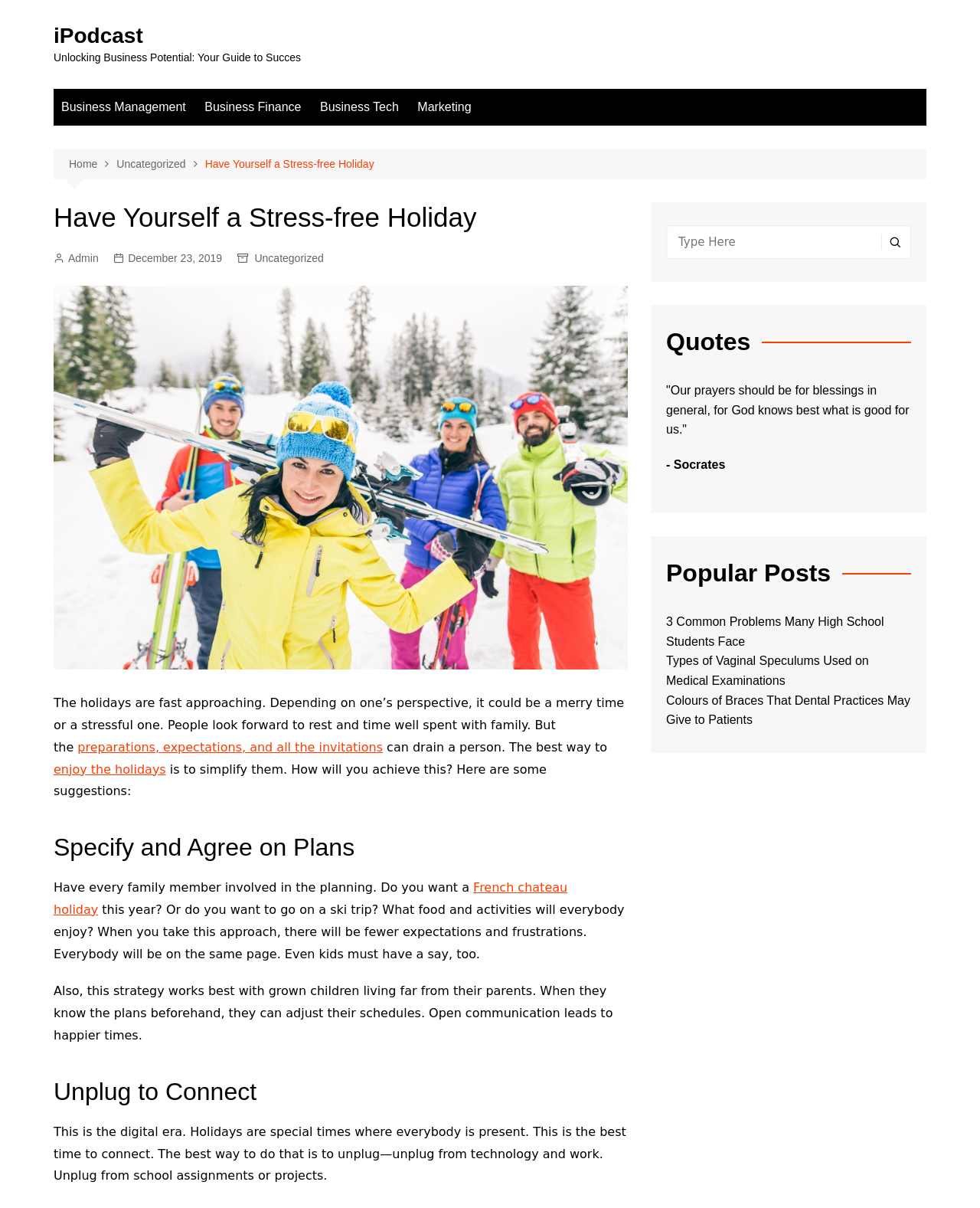What is the purpose of the 'Popular Posts' section?
Using the information presented in the image, please offer a detailed response to the question.

The purpose of the 'Popular Posts' section is to showcase related articles or blog posts that may be of interest to the reader, as it provides links to other relevant content on the website.